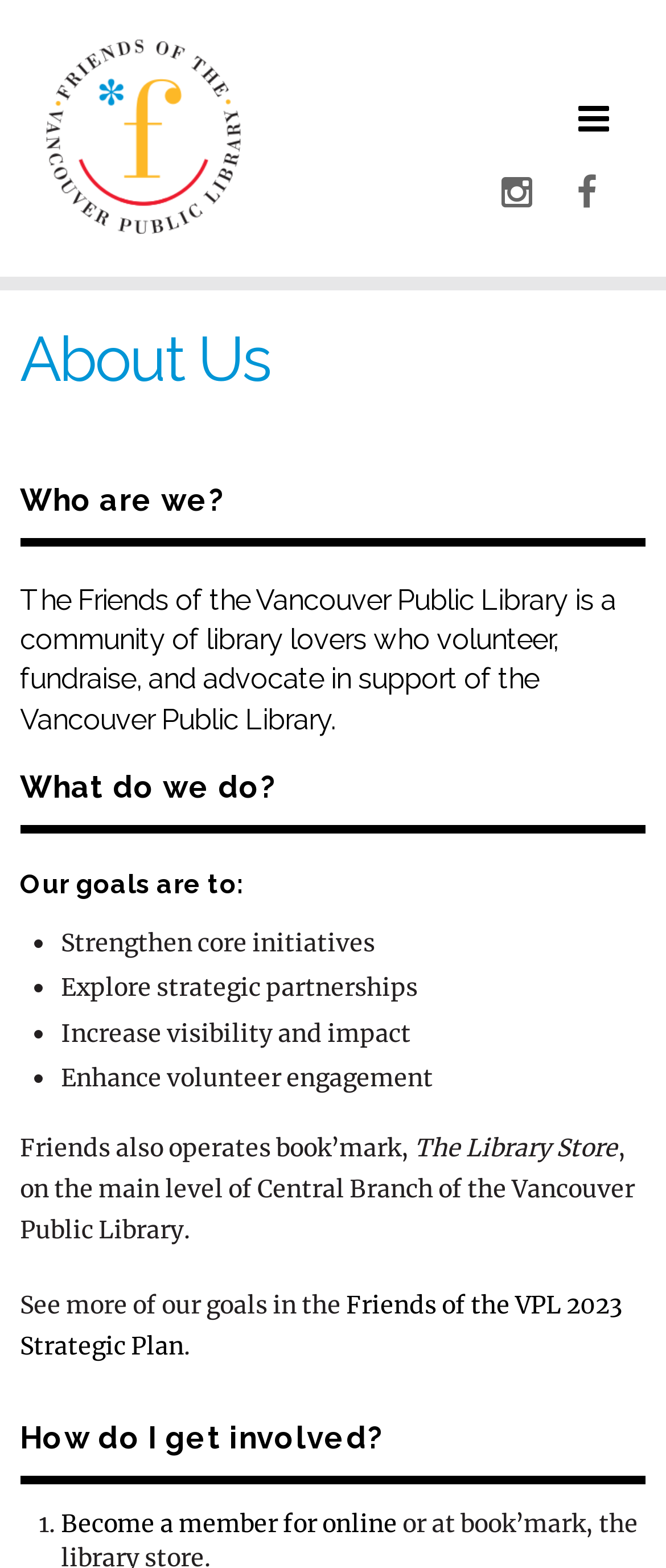Determine the bounding box coordinates of the UI element described by: "title="Instagram"".

[0.735, 0.112, 0.817, 0.13]